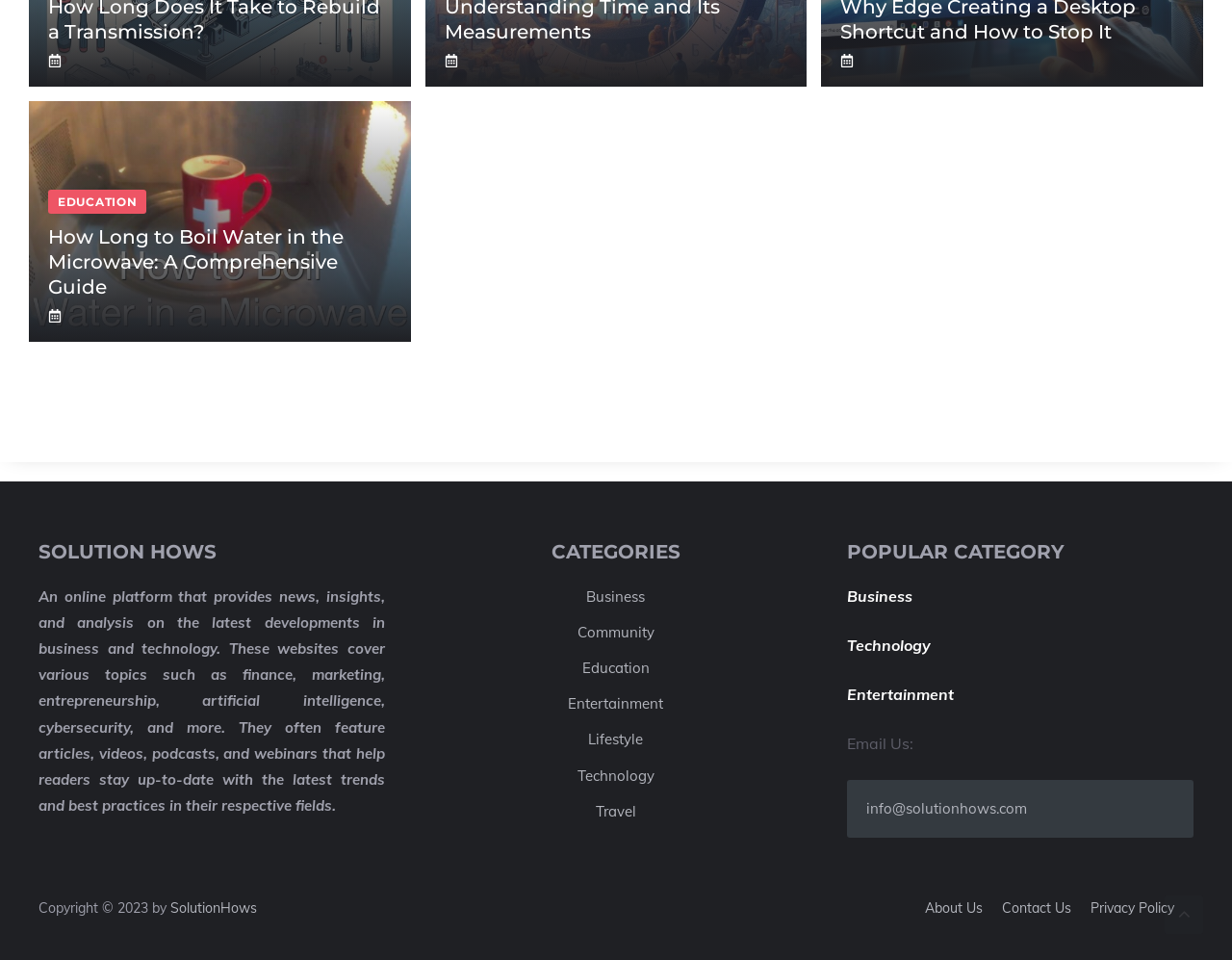What is the main topic of this website?
From the screenshot, provide a brief answer in one word or phrase.

Business and technology